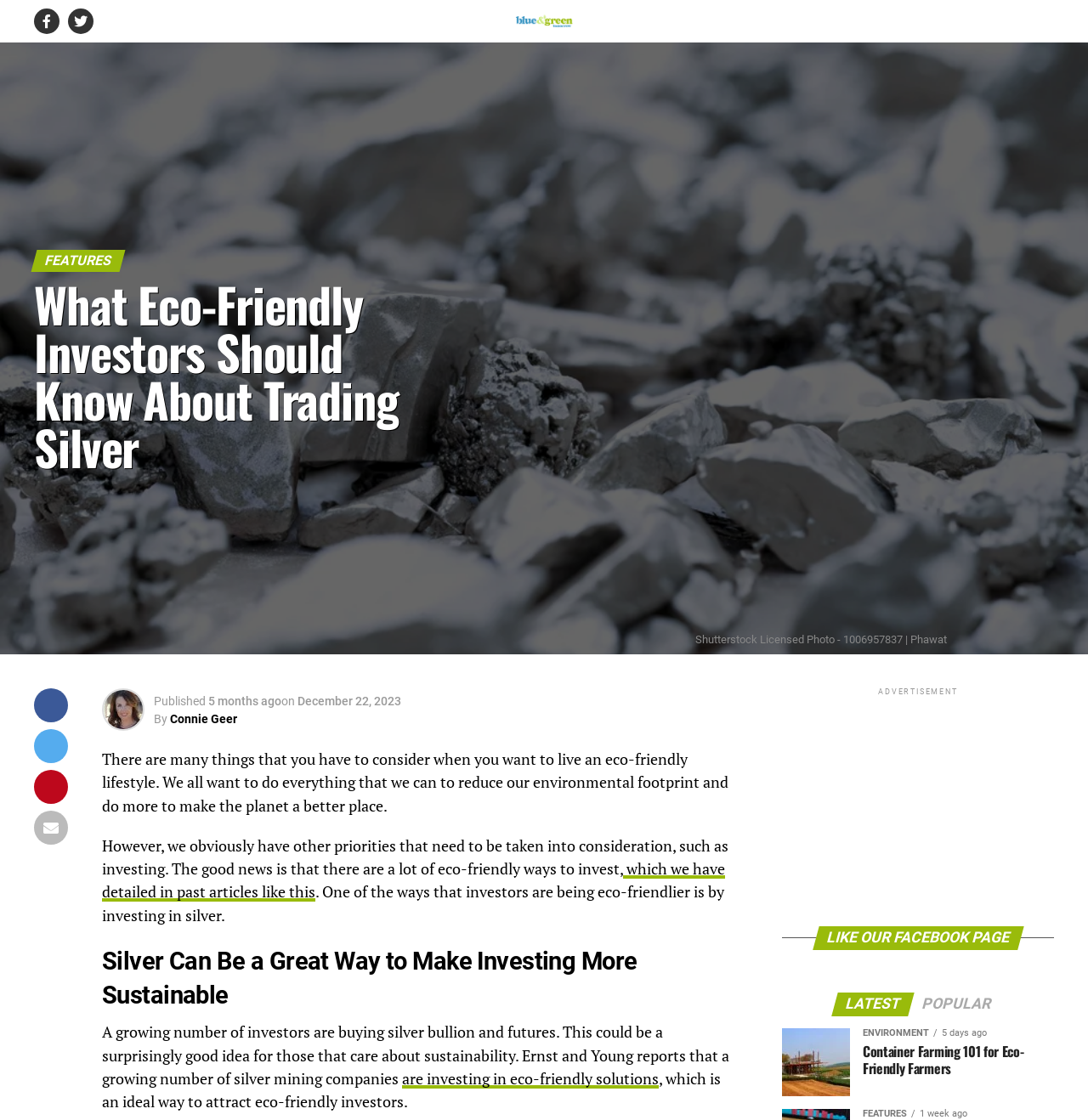Can you identify and provide the main heading of the webpage?

What Eco-Friendly Investors Should Know About Trading Silver